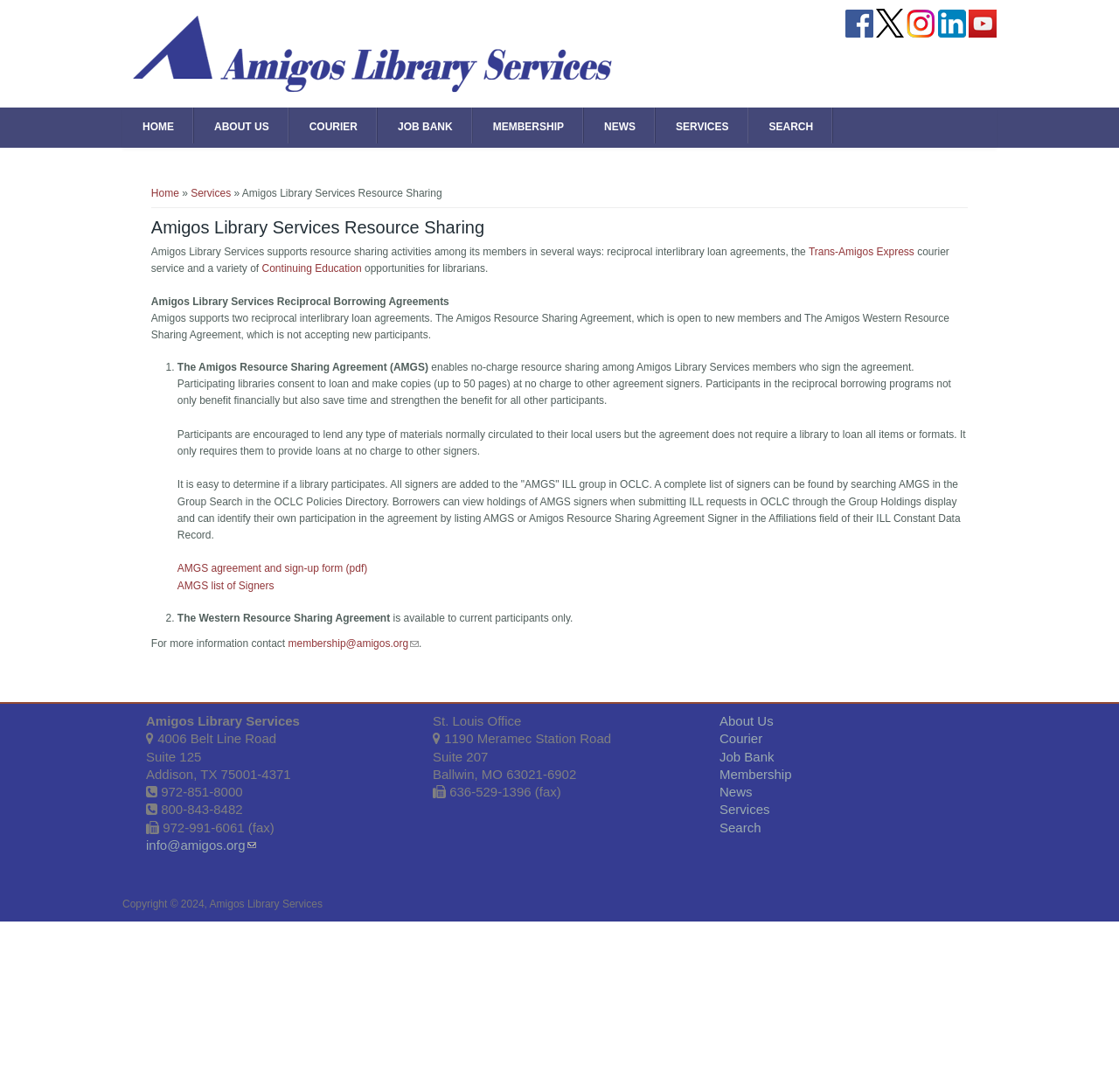Using floating point numbers between 0 and 1, provide the bounding box coordinates in the format (top-left x, top-left y, bottom-right x, bottom-right y). Locate the UI element described here: AMGS list of Signers

[0.158, 0.53, 0.245, 0.542]